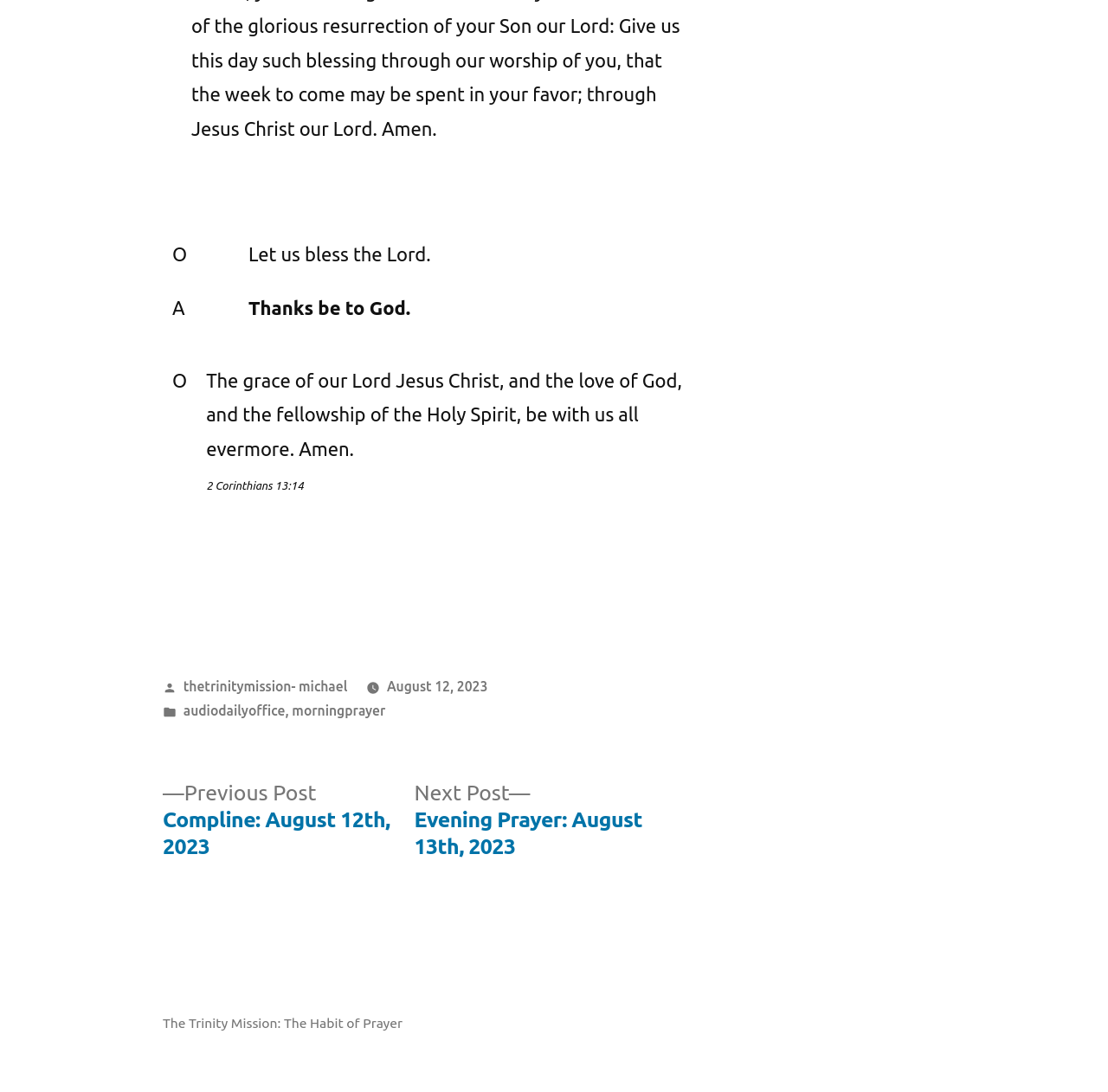Who posted this prayer?
Answer the question with a single word or phrase derived from the image.

thetrinitymission- michael